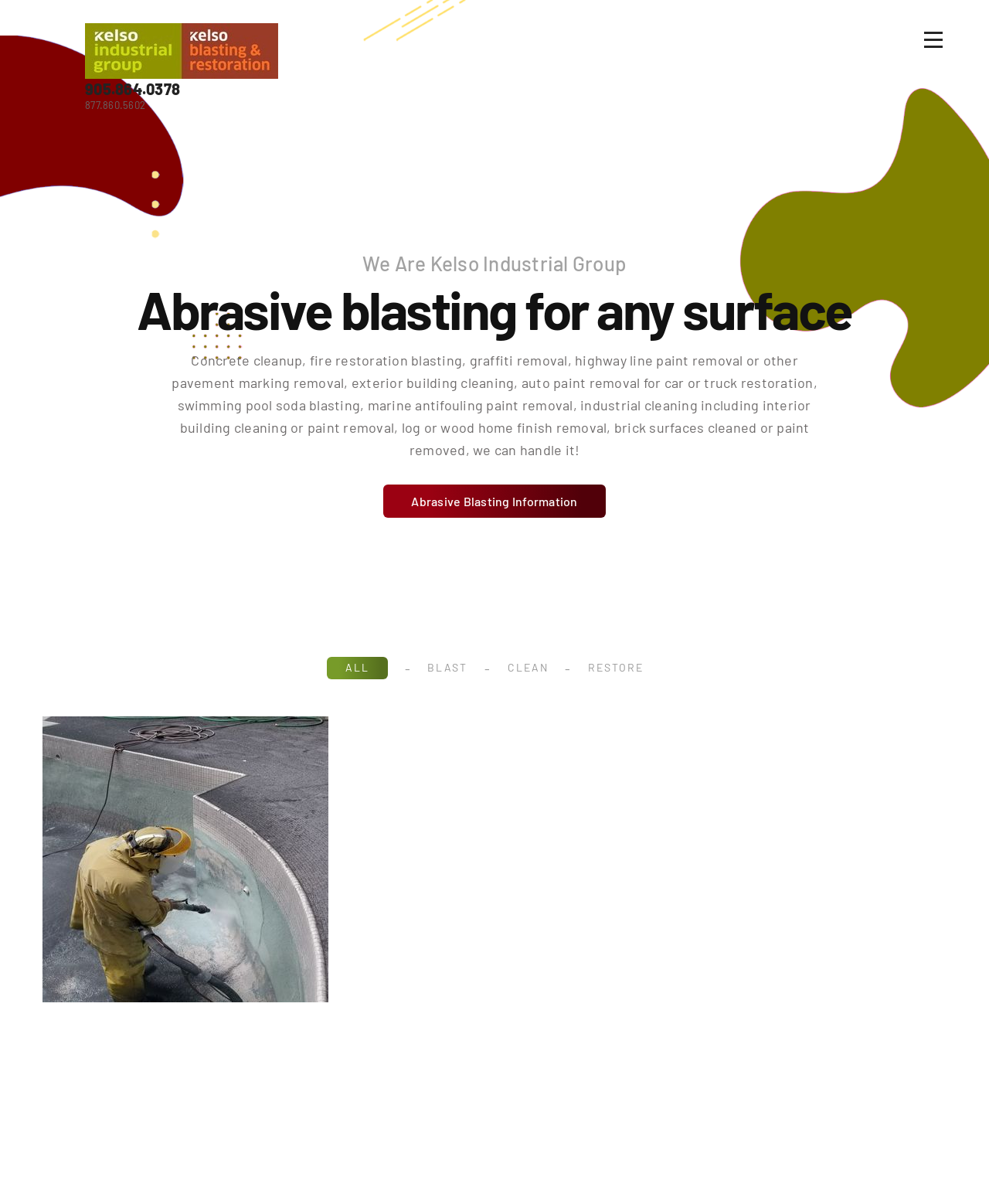Answer the following inquiry with a single word or phrase:
How many images are on the webpage?

4